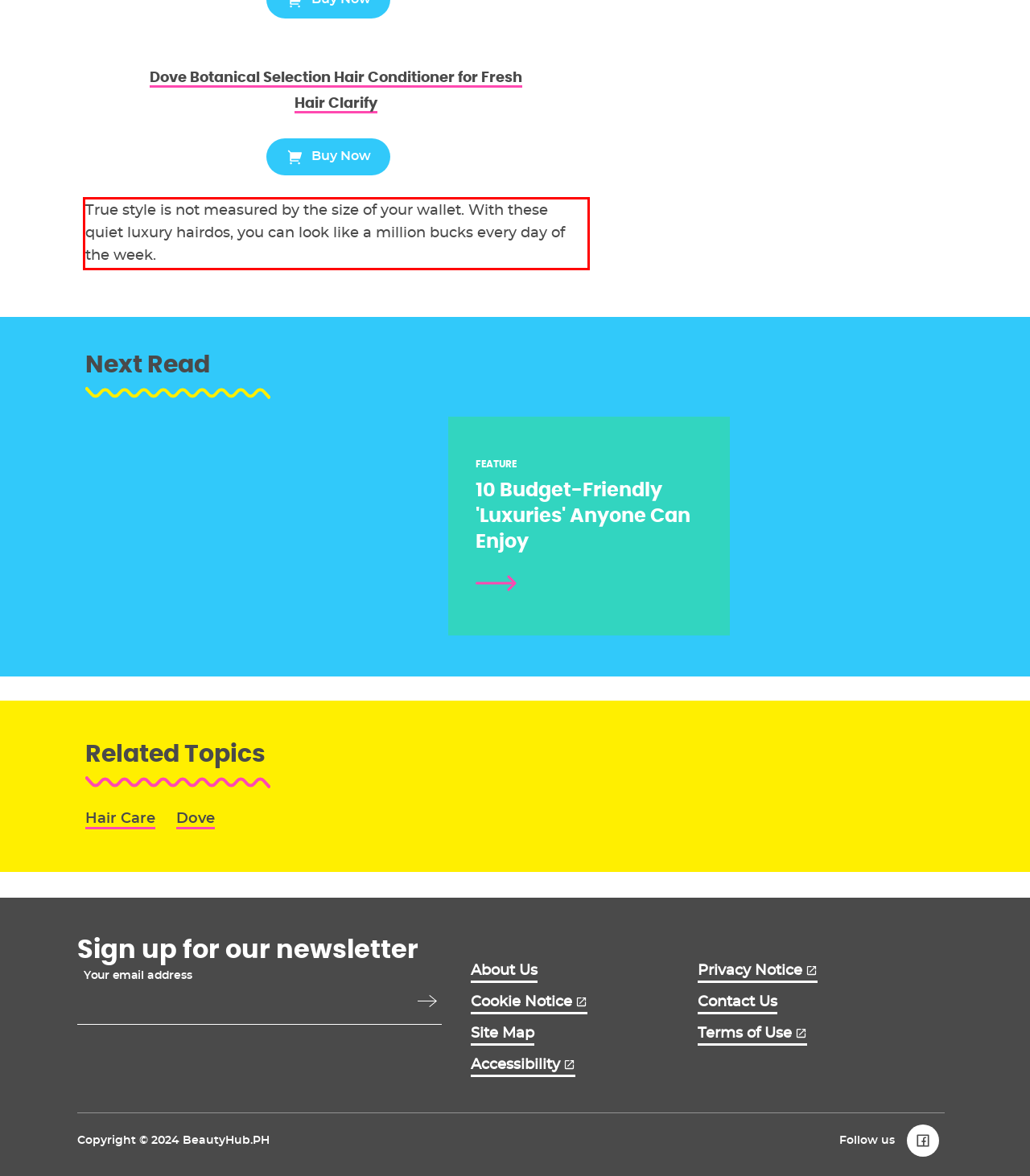Locate the red bounding box in the provided webpage screenshot and use OCR to determine the text content inside it.

True style is not measured by the size of your wallet. With these quiet luxury hairdos, you can look like a million bucks every day of the week.